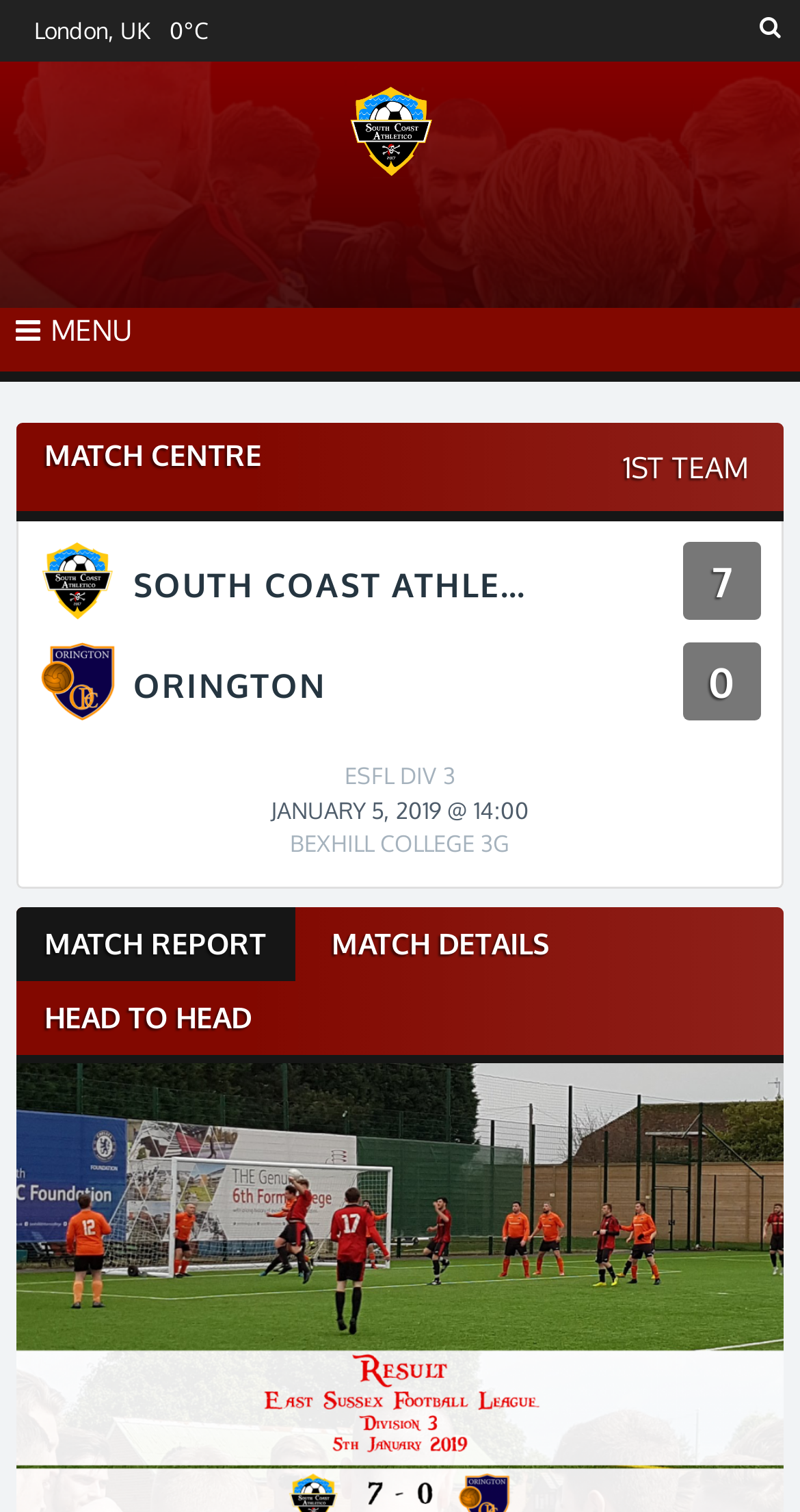What division is the match part of?
Please respond to the question thoroughly and include all relevant details.

I found the division information in the section that says 'MATCH DETAILS', where it lists 'ESFL DIV 3' as the division for the match.